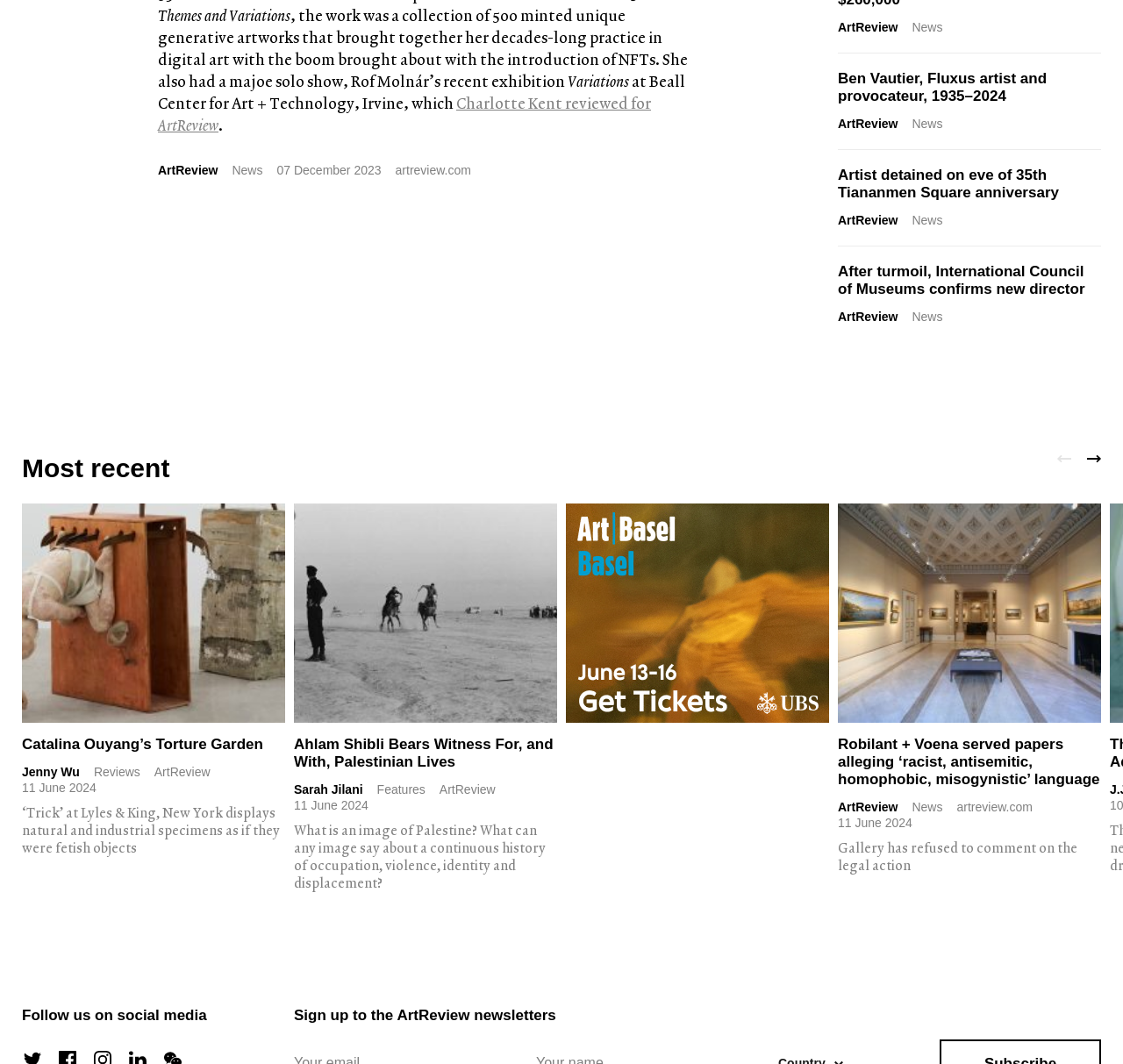Locate the bounding box of the user interface element based on this description: "Catalina Ouyang’s Torture Garden".

[0.02, 0.692, 0.234, 0.707]